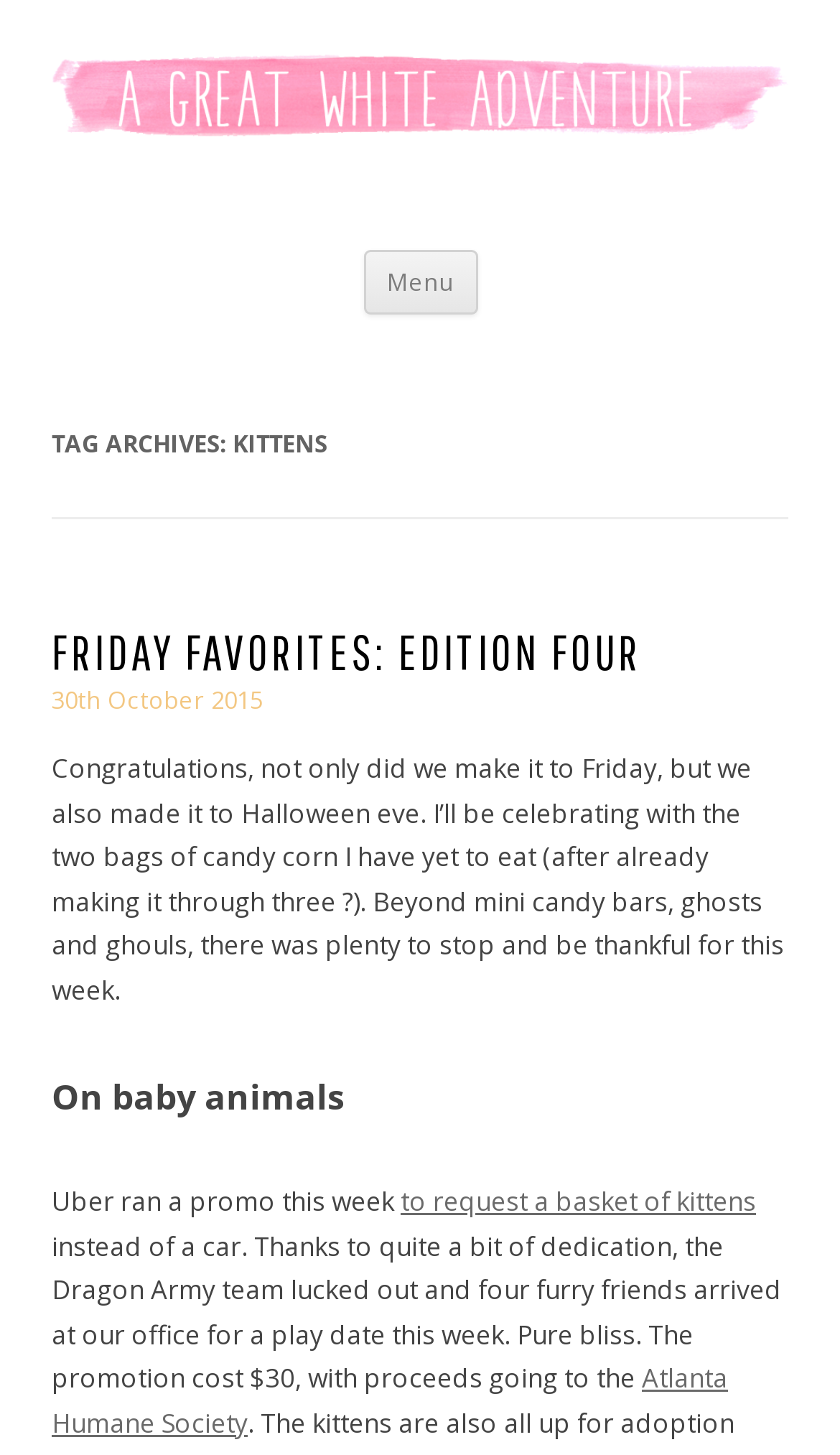Observe the image and answer the following question in detail: What is the author's name?

The author's name is mentioned in the heading 'Kaitlyn White' at the top of the webpage, which is also a link.